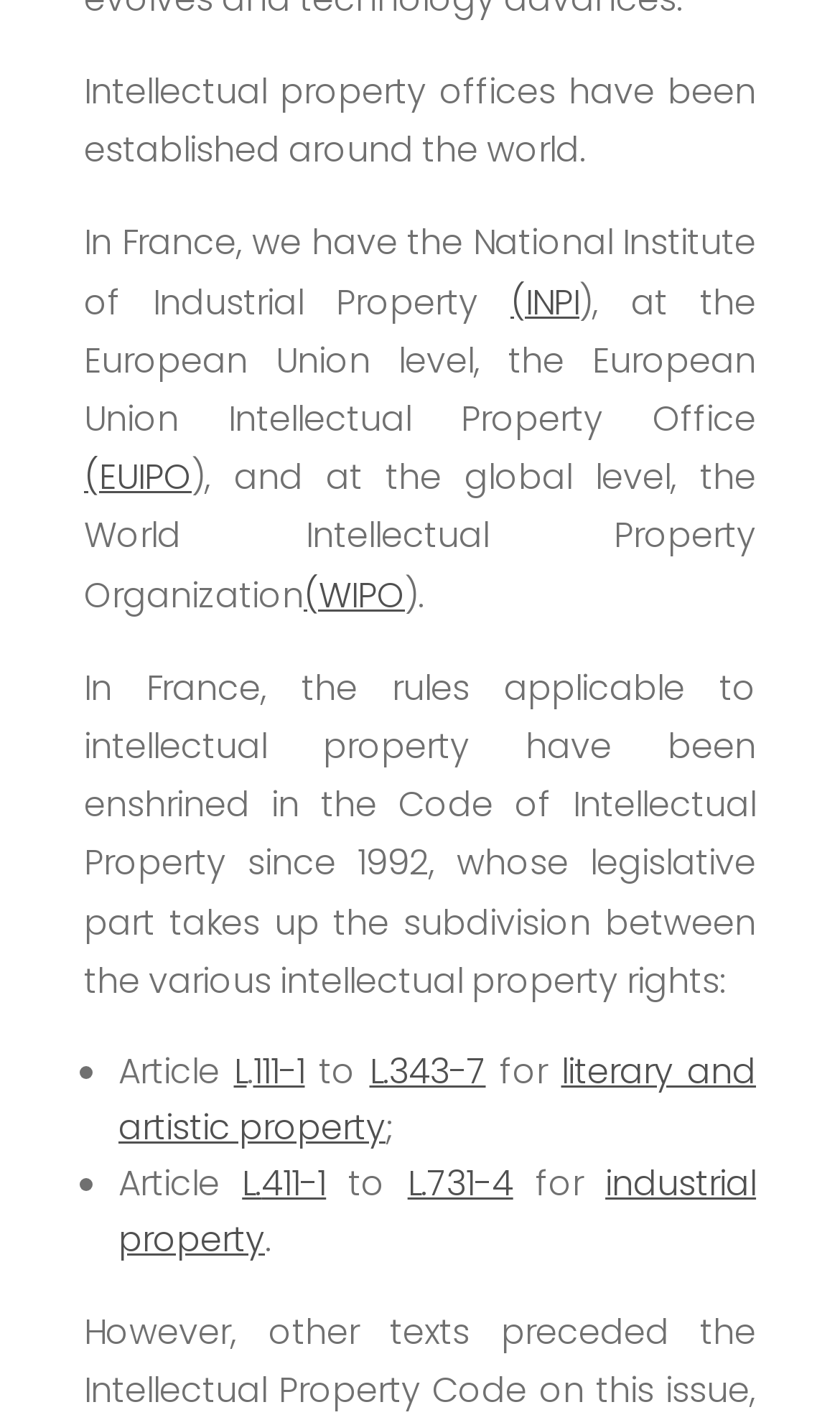Locate the bounding box of the UI element described by: "(EUIPO" in the given webpage screenshot.

[0.1, 0.319, 0.228, 0.354]